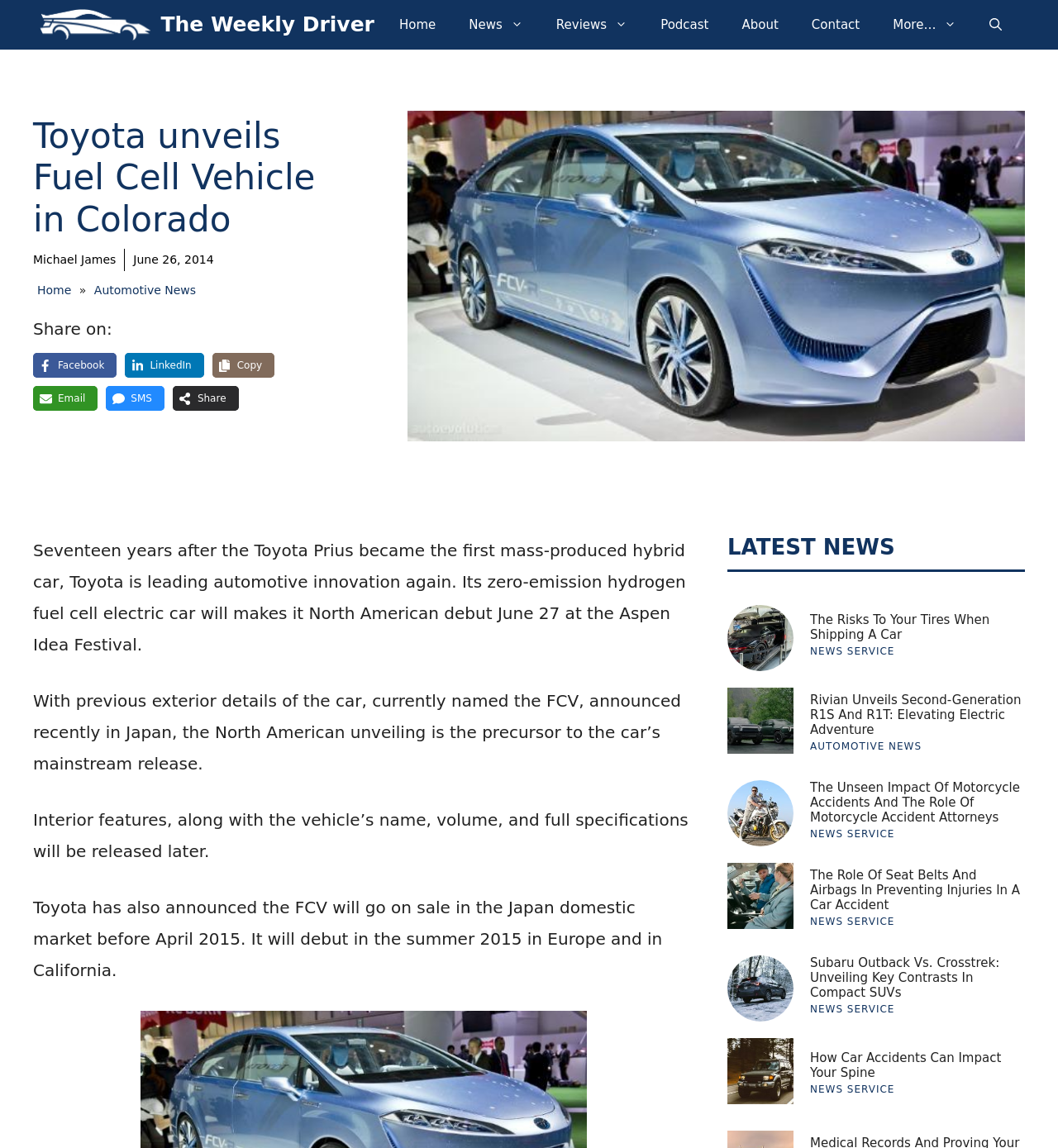Find the bounding box coordinates of the area to click in order to follow the instruction: "Read the latest news 'The Risks to Your Tires When Shipping a Car'".

[0.688, 0.546, 0.75, 0.563]